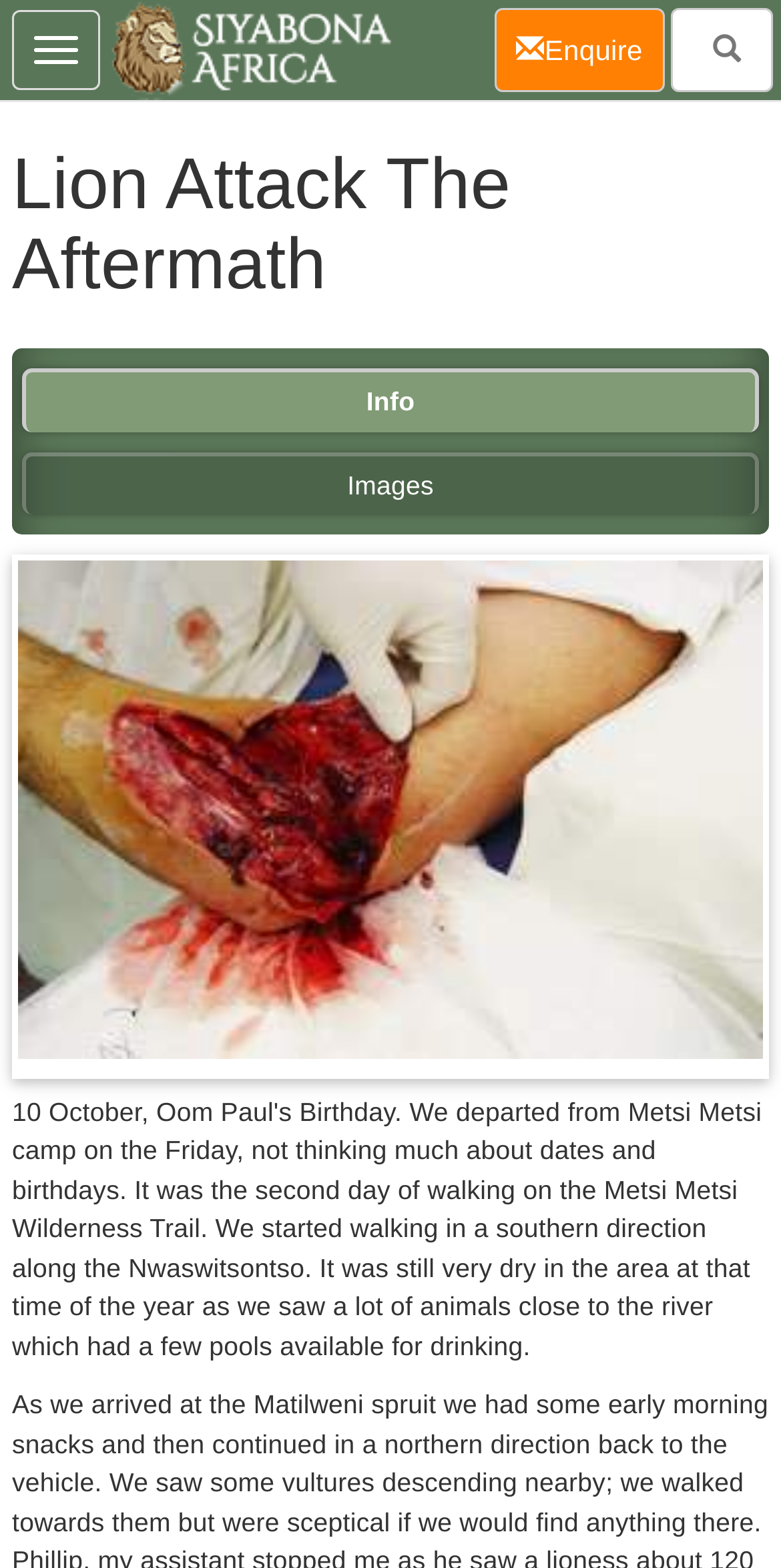What is the position of the image relative to the heading?
Based on the visual, give a brief answer using one word or a short phrase.

Below